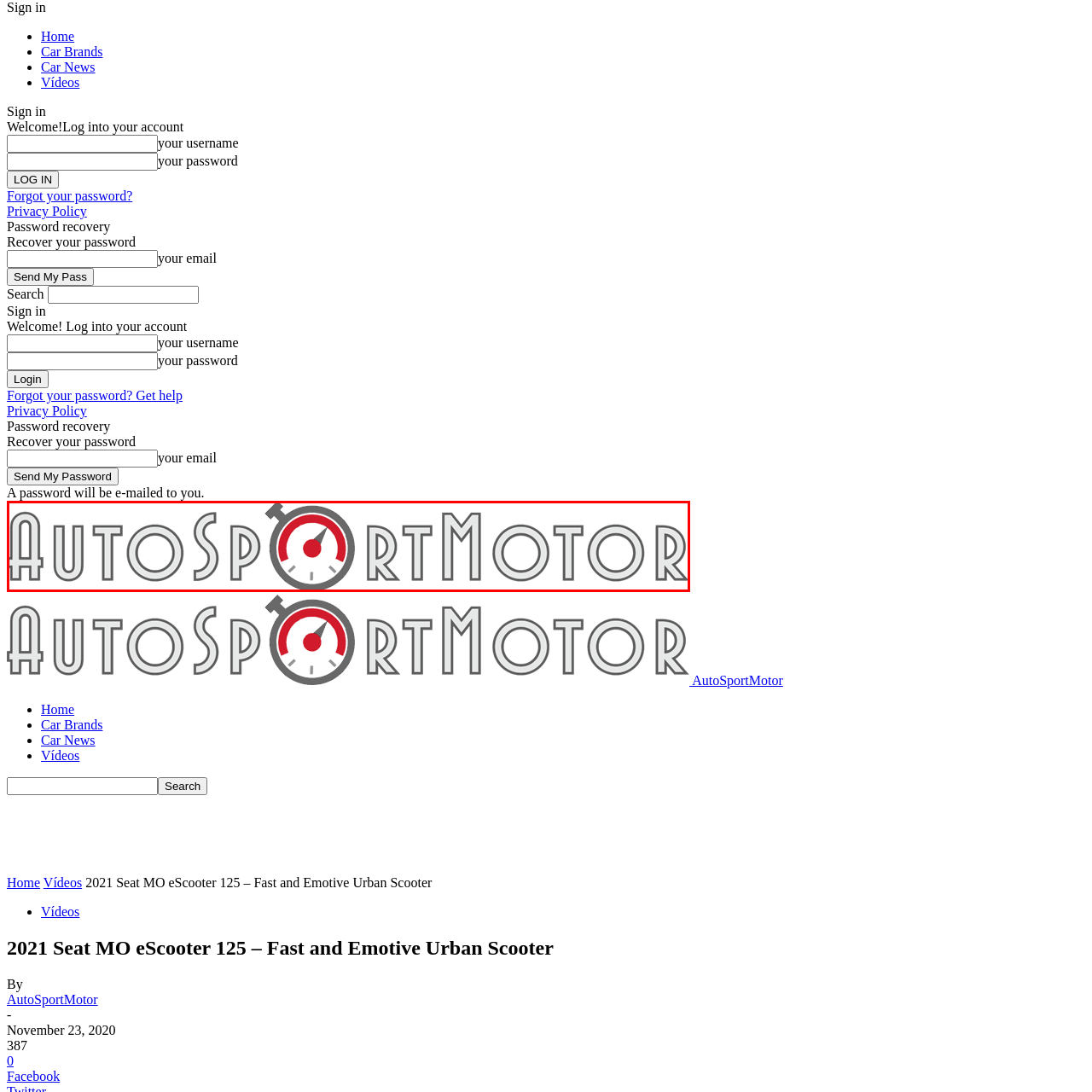Direct your attention to the image enclosed by the red boundary, What is the color of the speedometer icon? 
Answer concisely using a single word or phrase.

Red